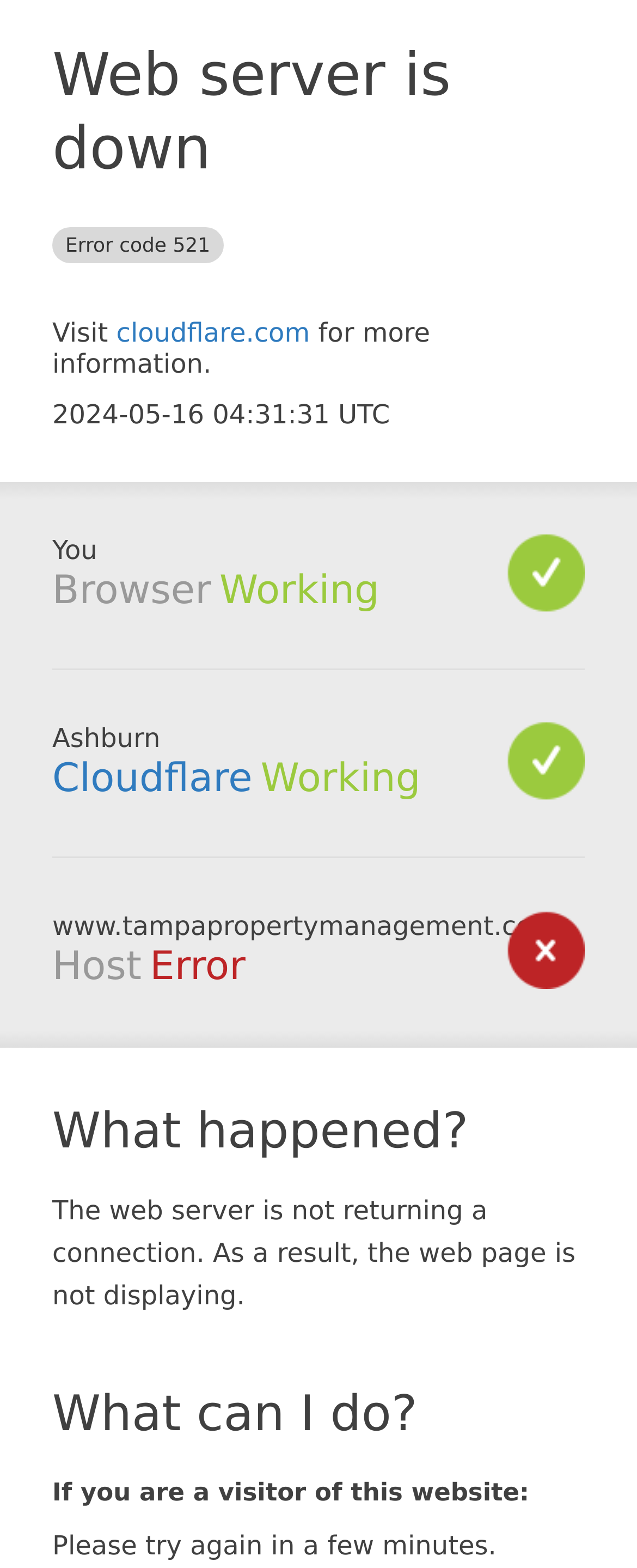Utilize the details in the image to give a detailed response to the question: What is the current status of the browser?

The status of the browser is mentioned as 'Working' in the section 'Browser' on the webpage.